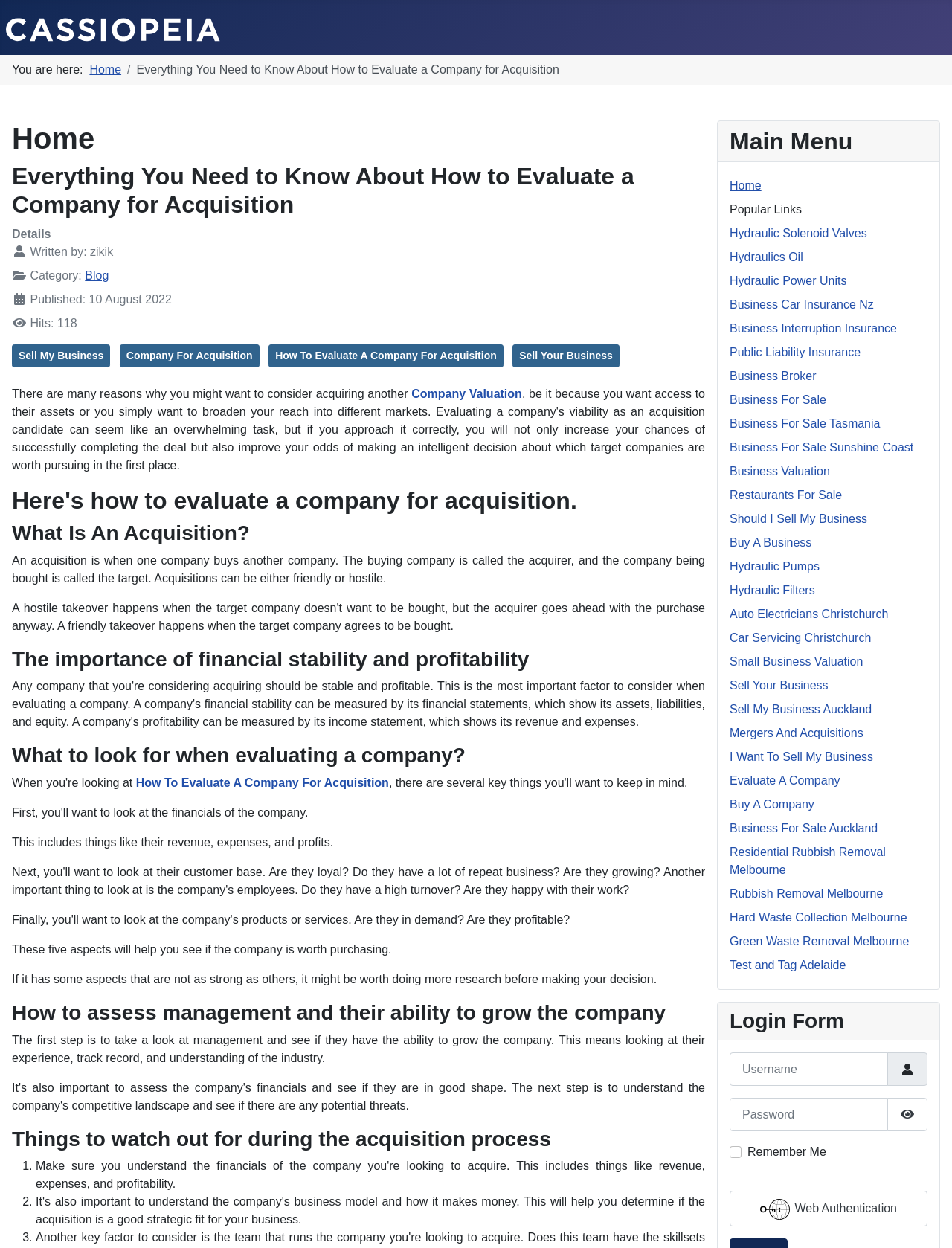Please determine the bounding box coordinates of the element's region to click for the following instruction: "Click on the 'Company For Acquisition' link".

[0.126, 0.276, 0.272, 0.294]